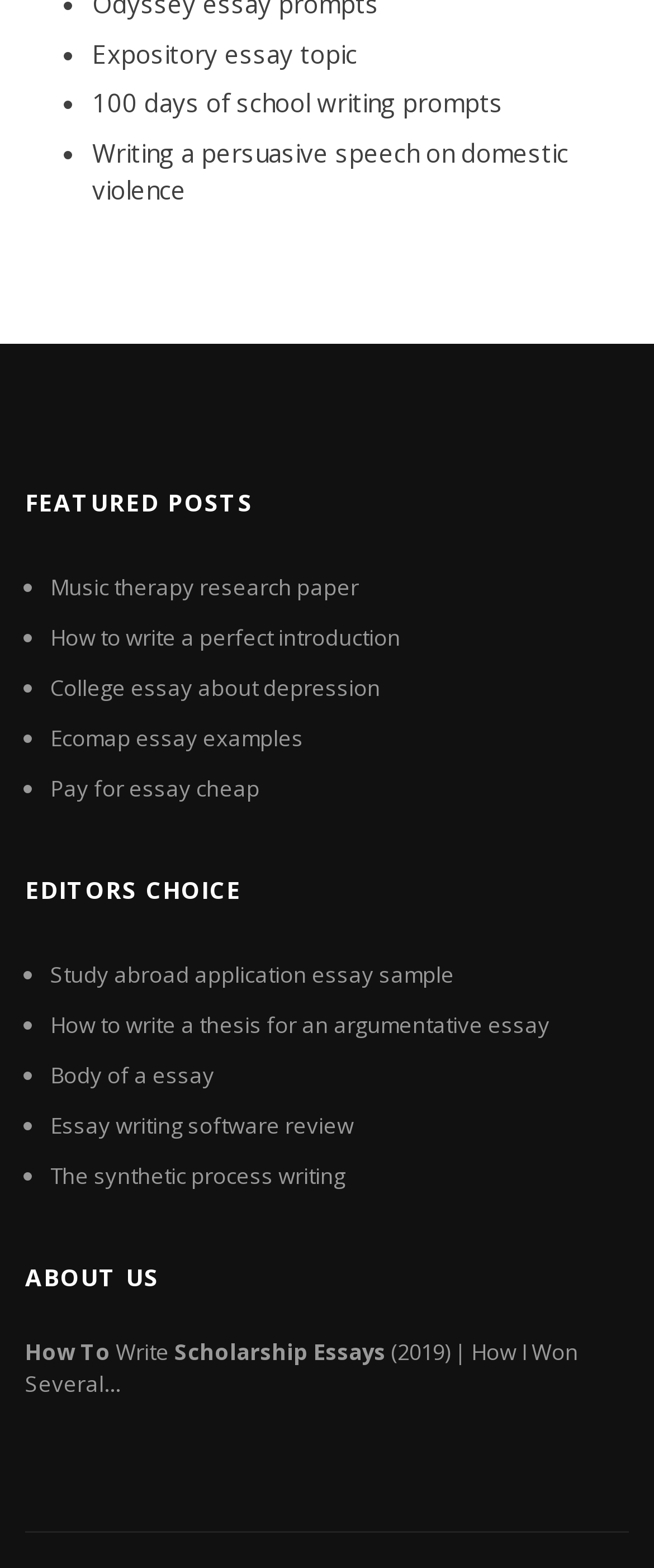Identify the bounding box for the described UI element. Provide the coordinates in (top-left x, top-left y, bottom-right x, bottom-right y) format with values ranging from 0 to 1: Study abroad application essay sample

[0.077, 0.611, 0.695, 0.631]